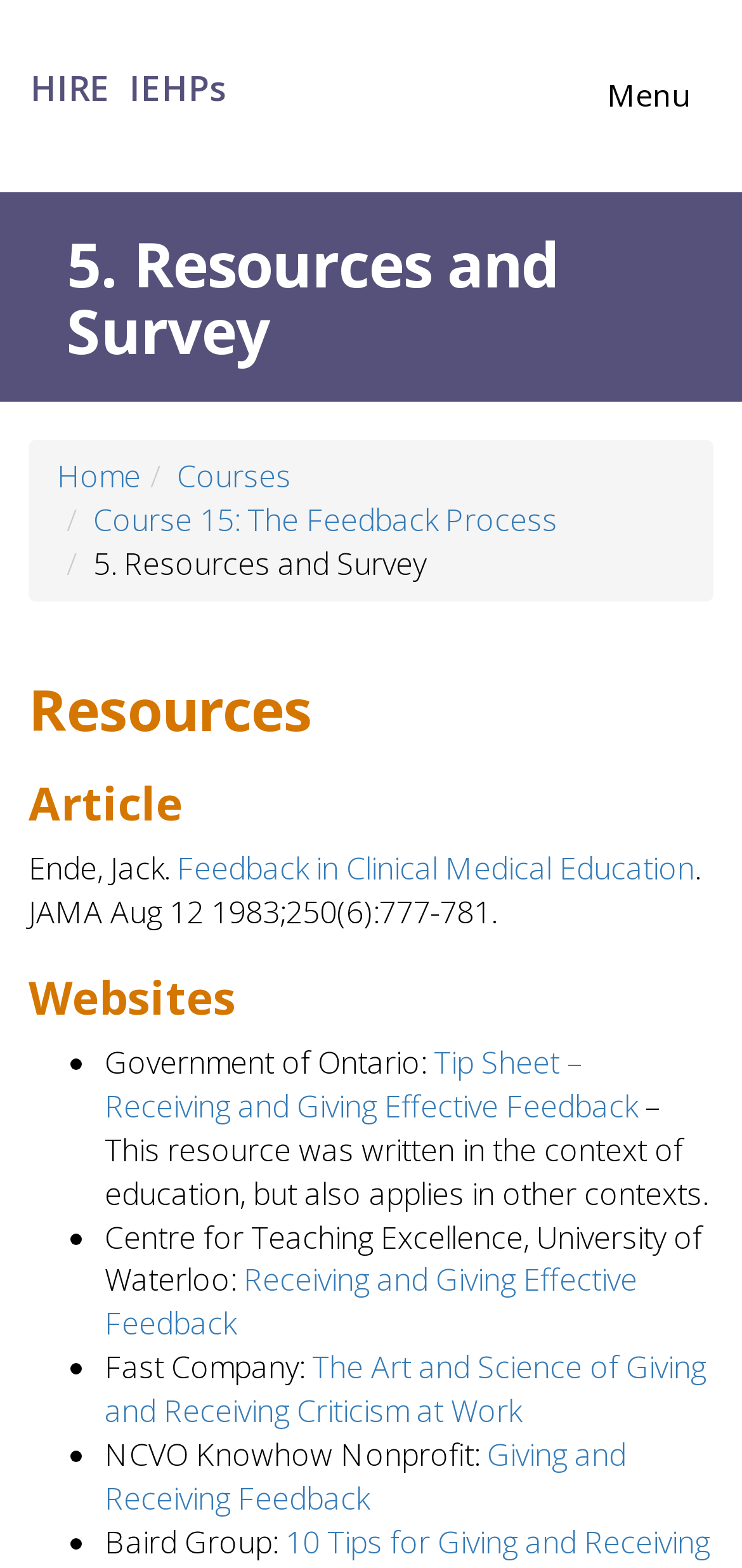Locate the bounding box coordinates of the element you need to click to accomplish the task described by this instruction: "Read the article 'Feedback in Clinical Medical Education'".

[0.238, 0.54, 0.936, 0.567]